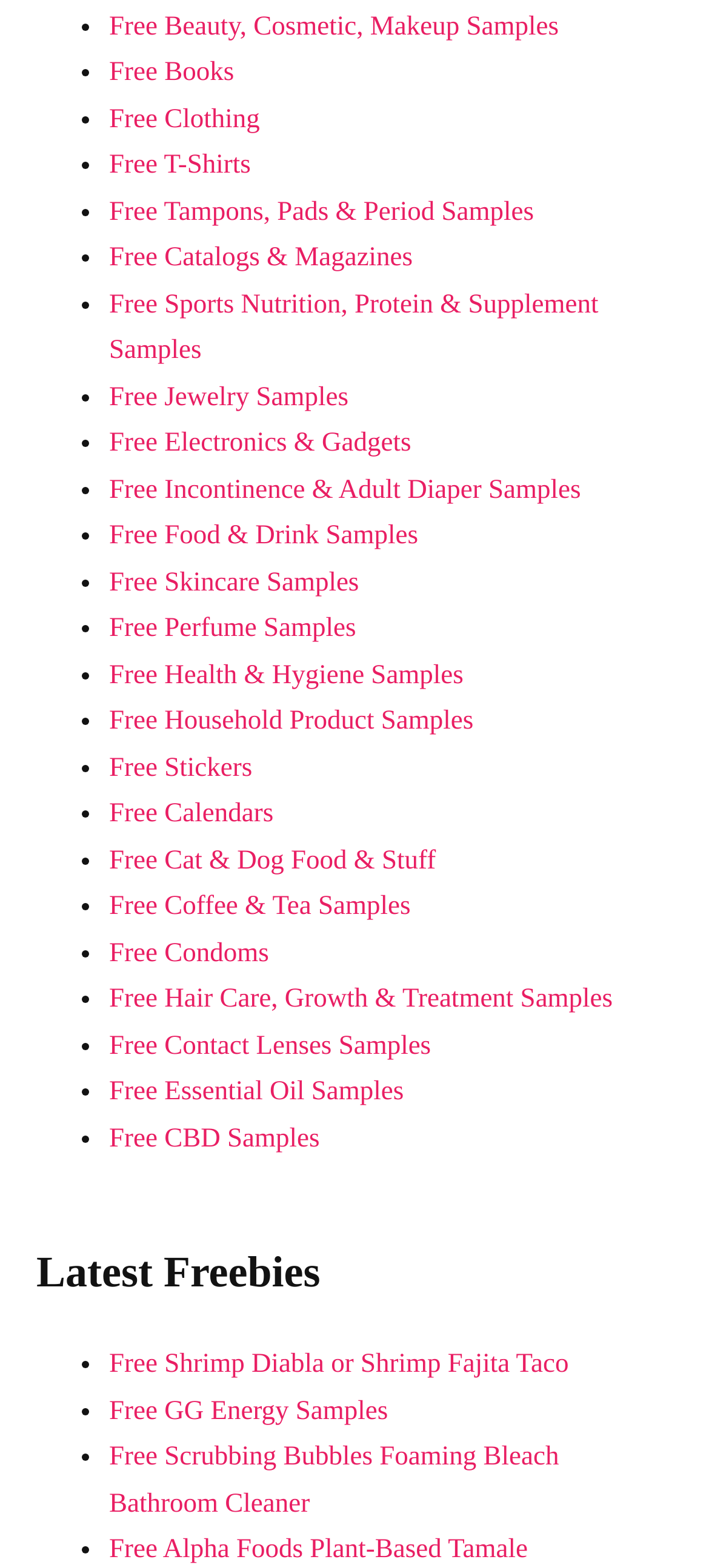Can you provide the bounding box coordinates for the element that should be clicked to implement the instruction: "Get free beauty samples"?

[0.154, 0.008, 0.788, 0.026]